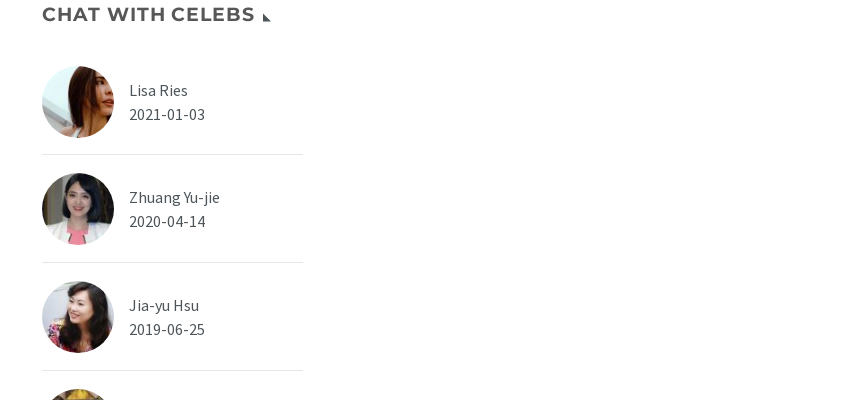Can you give a comprehensive explanation to the question given the content of the image?
What is the earliest date mentioned?

I compared the dates mentioned alongside each portrait and found that June 25, 2019, associated with Jia-yu Hsu, is the earliest date mentioned.